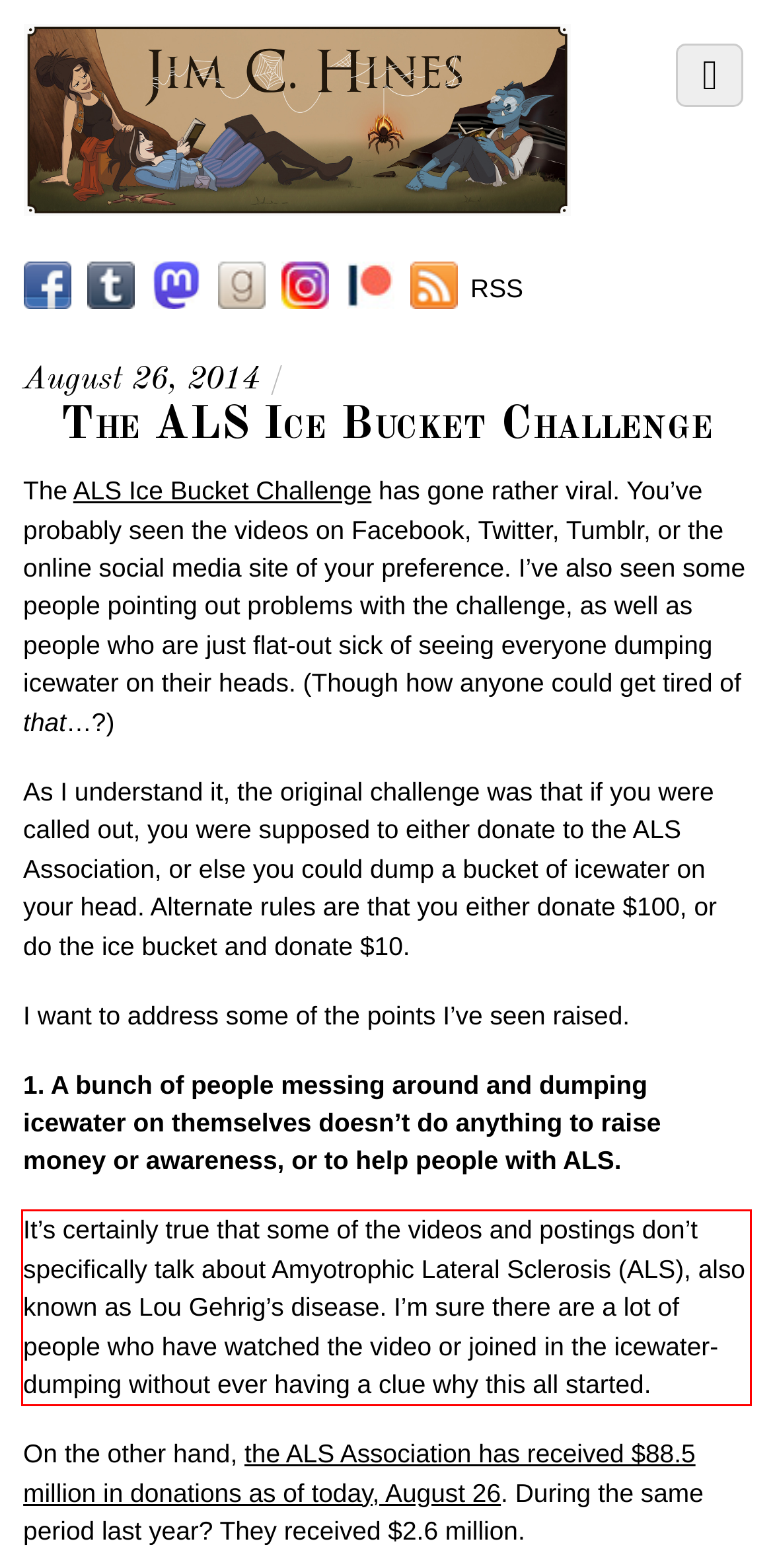With the provided screenshot of a webpage, locate the red bounding box and perform OCR to extract the text content inside it.

It’s certainly true that some of the videos and postings don’t specifically talk about Amyotrophic Lateral Sclerosis (ALS), also known as Lou Gehrig’s disease. I’m sure there are a lot of people who have watched the video or joined in the icewater-dumping without ever having a clue why this all started.